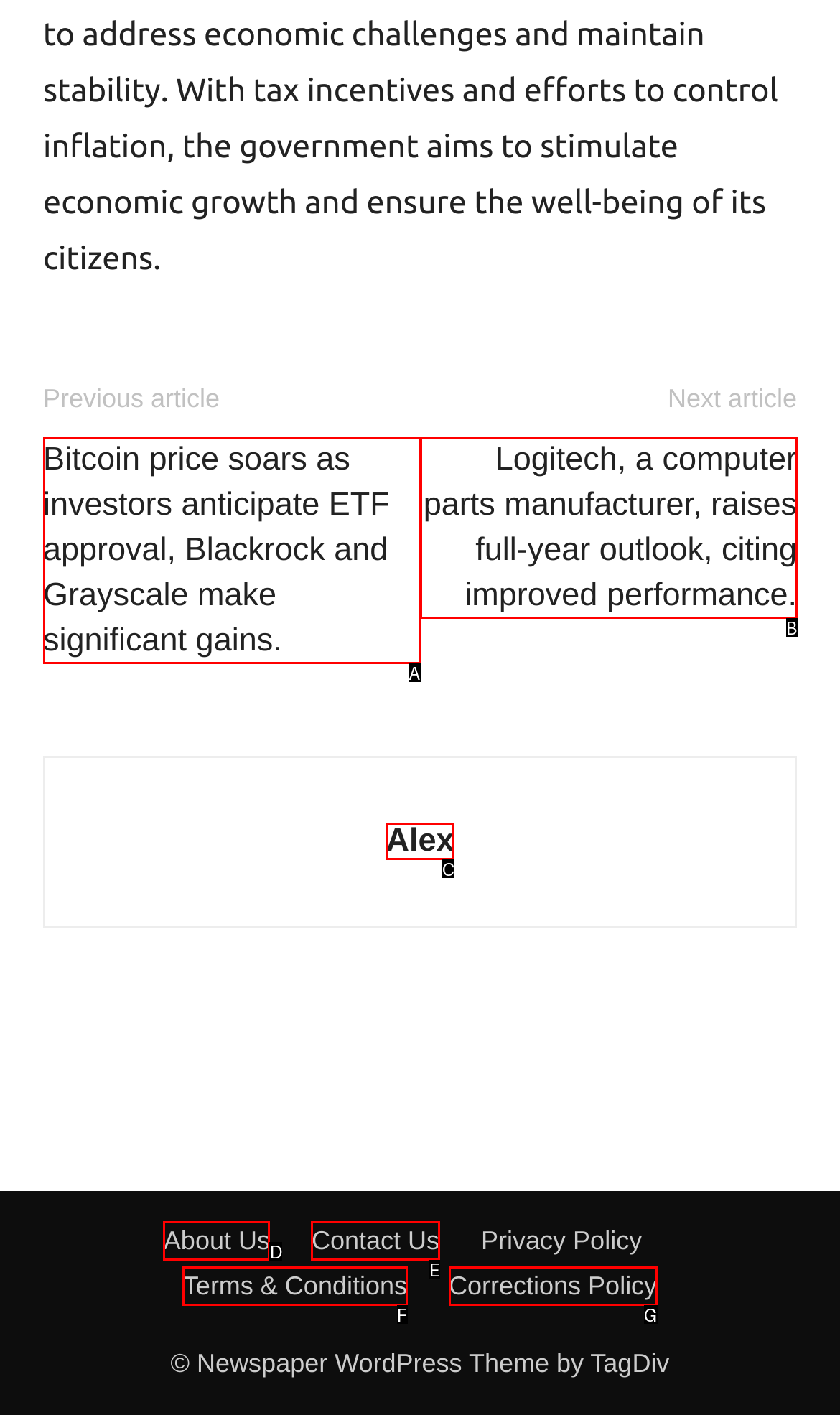What letter corresponds to the UI element described here: Alex
Reply with the letter from the options provided.

C